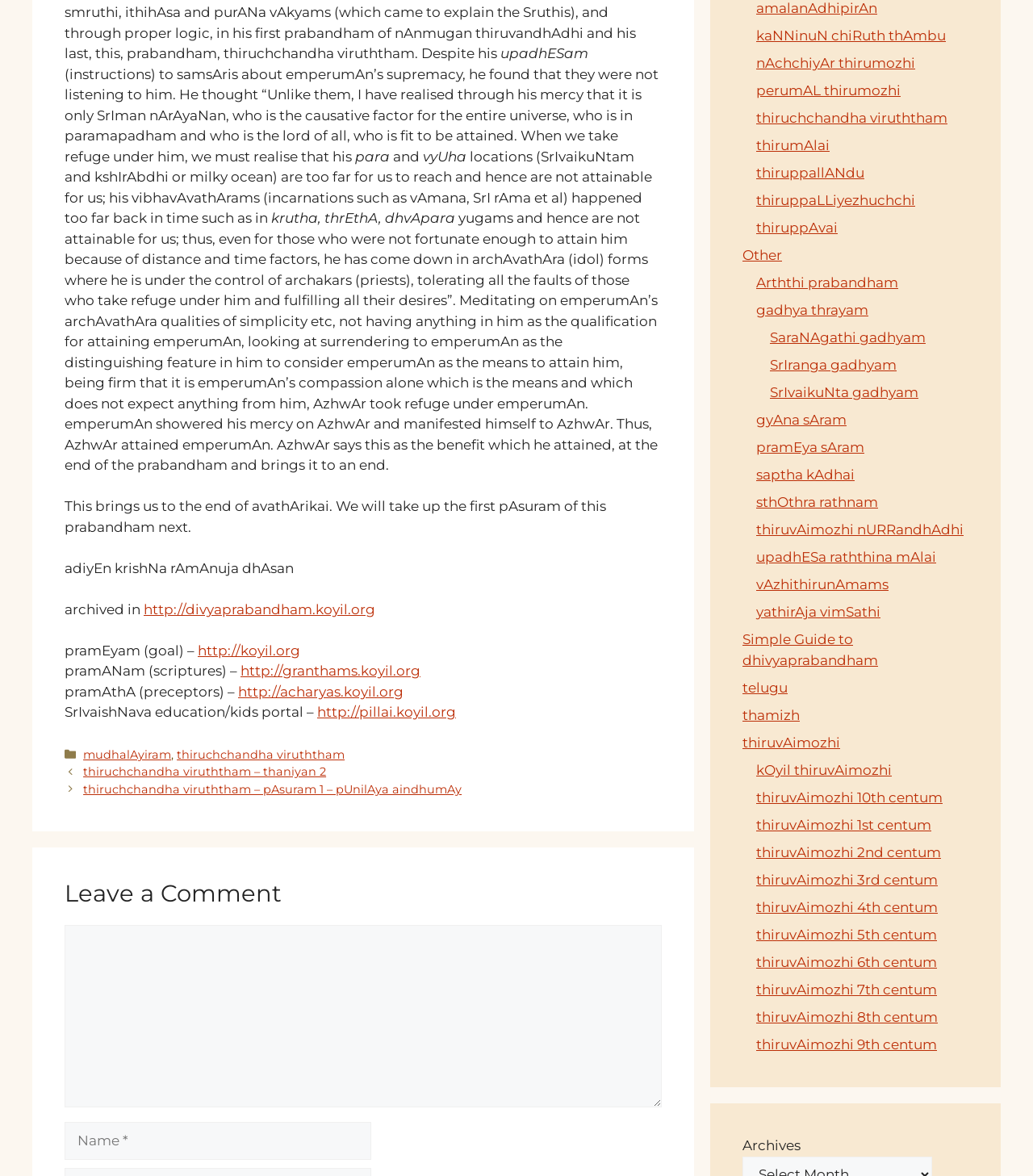Refer to the screenshot and give an in-depth answer to this question: What is the purpose of the 'Leave a Comment' section?

The 'Leave a Comment' section is located at the bottom of the webpage, and it contains a text box and a 'Name' field, indicating that it is intended for users to leave comments or feedback.